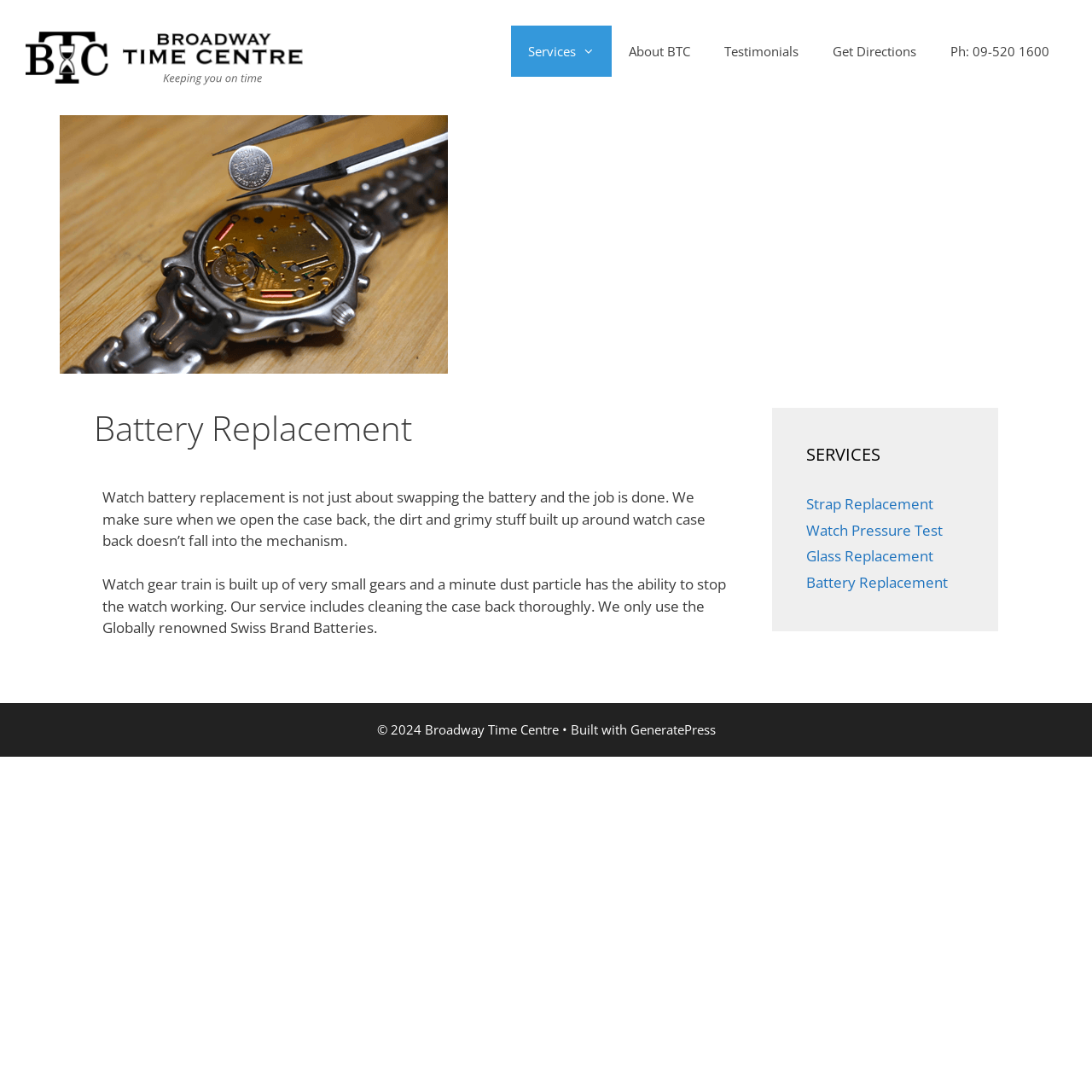Find the bounding box coordinates for the area that should be clicked to accomplish the instruction: "Learn more about watch gear train cleaning".

[0.094, 0.526, 0.665, 0.584]